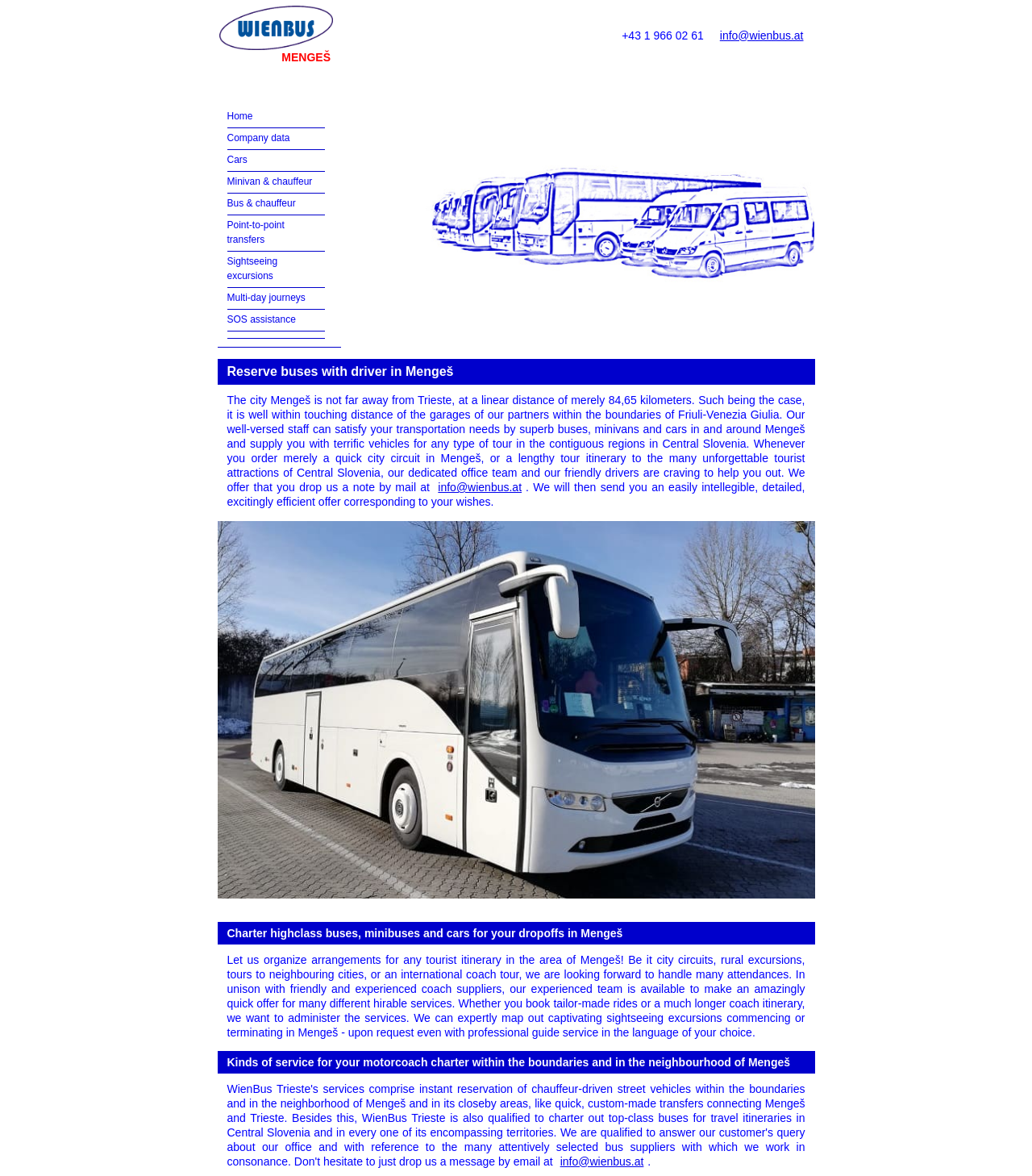Extract the bounding box coordinates for the UI element described as: "SOS assistance".

[0.22, 0.267, 0.287, 0.276]